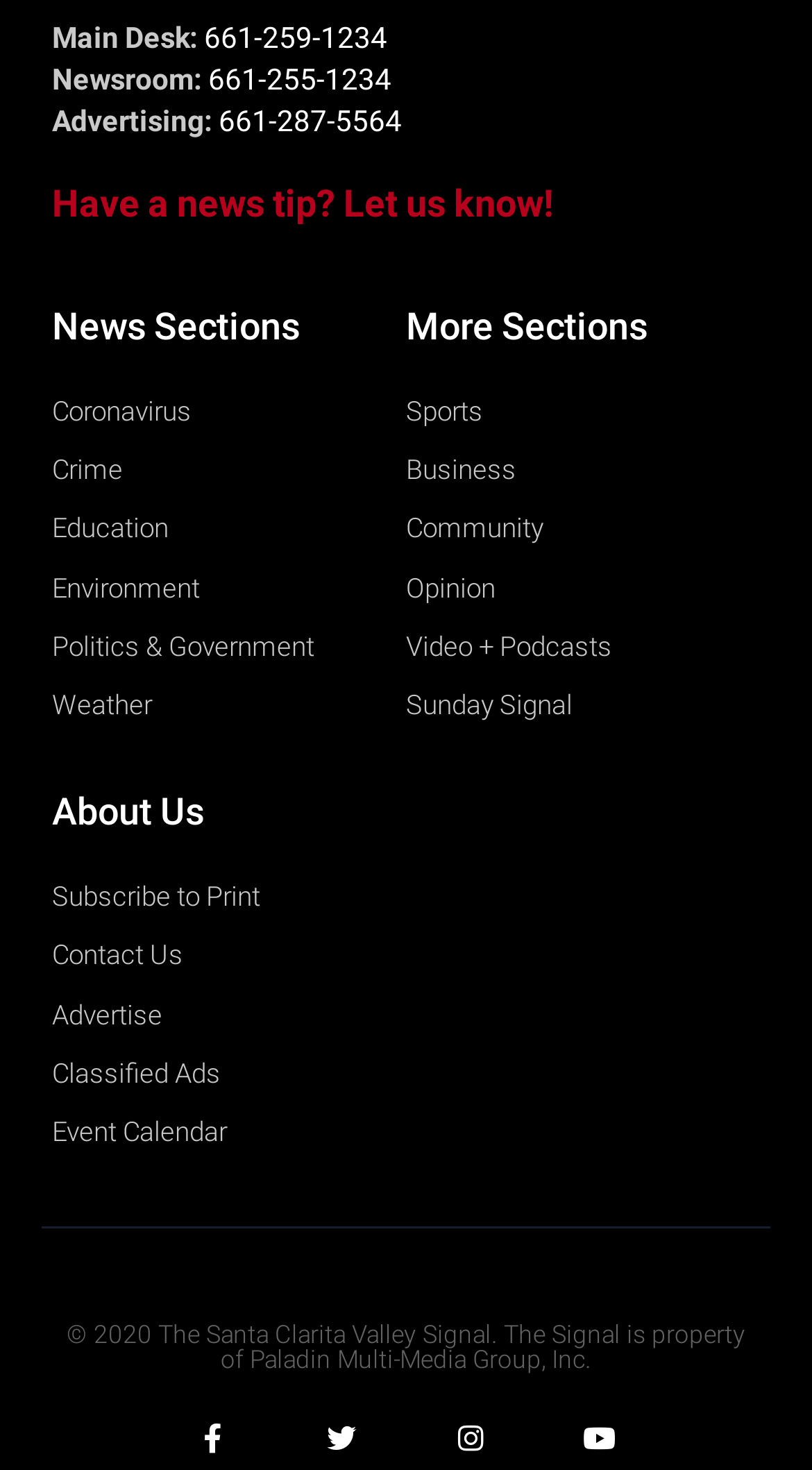Please identify the bounding box coordinates of the element that needs to be clicked to perform the following instruction: "Get more information about Coronavirus".

[0.064, 0.263, 0.5, 0.296]